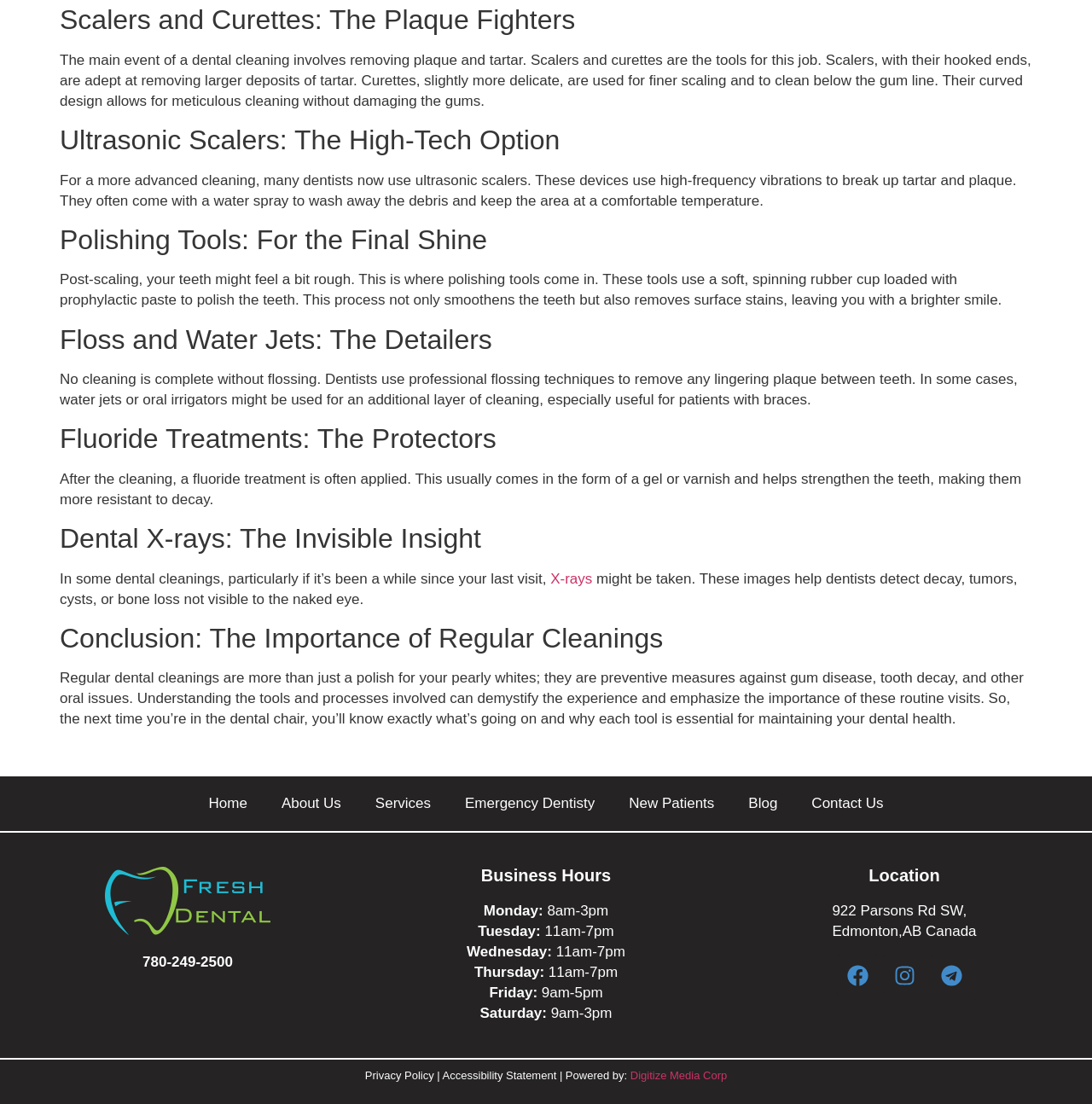What is the importance of regular dental cleanings?
Refer to the image and provide a thorough answer to the question.

According to the webpage, regular dental cleanings are essential for preventing gum disease, tooth decay, and other oral issues. They are not just a polish for the teeth, but a preventive measure for maintaining dental health.